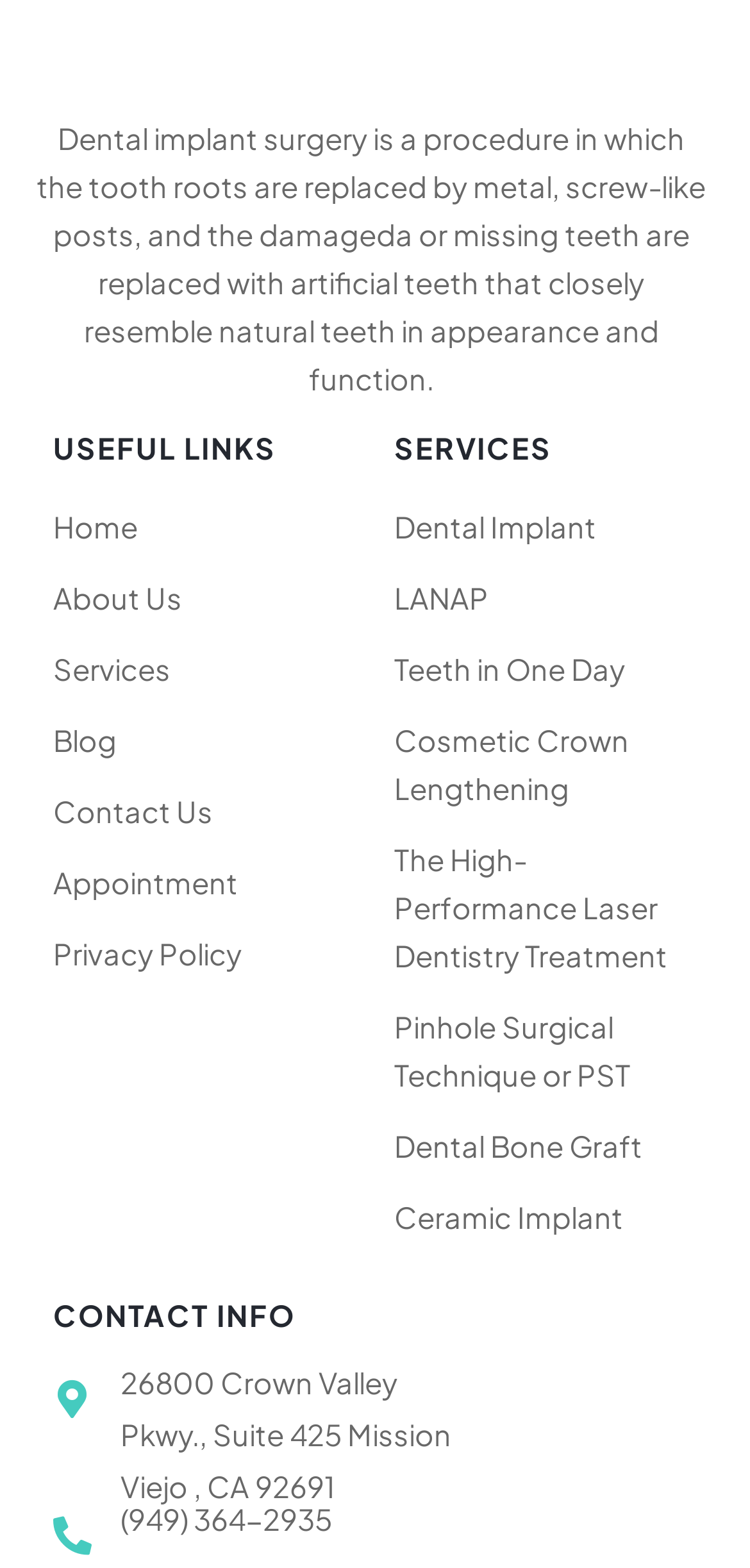Find the bounding box coordinates of the clickable area required to complete the following action: "Call the office at (949) 364-2935".

[0.16, 0.956, 0.442, 0.98]